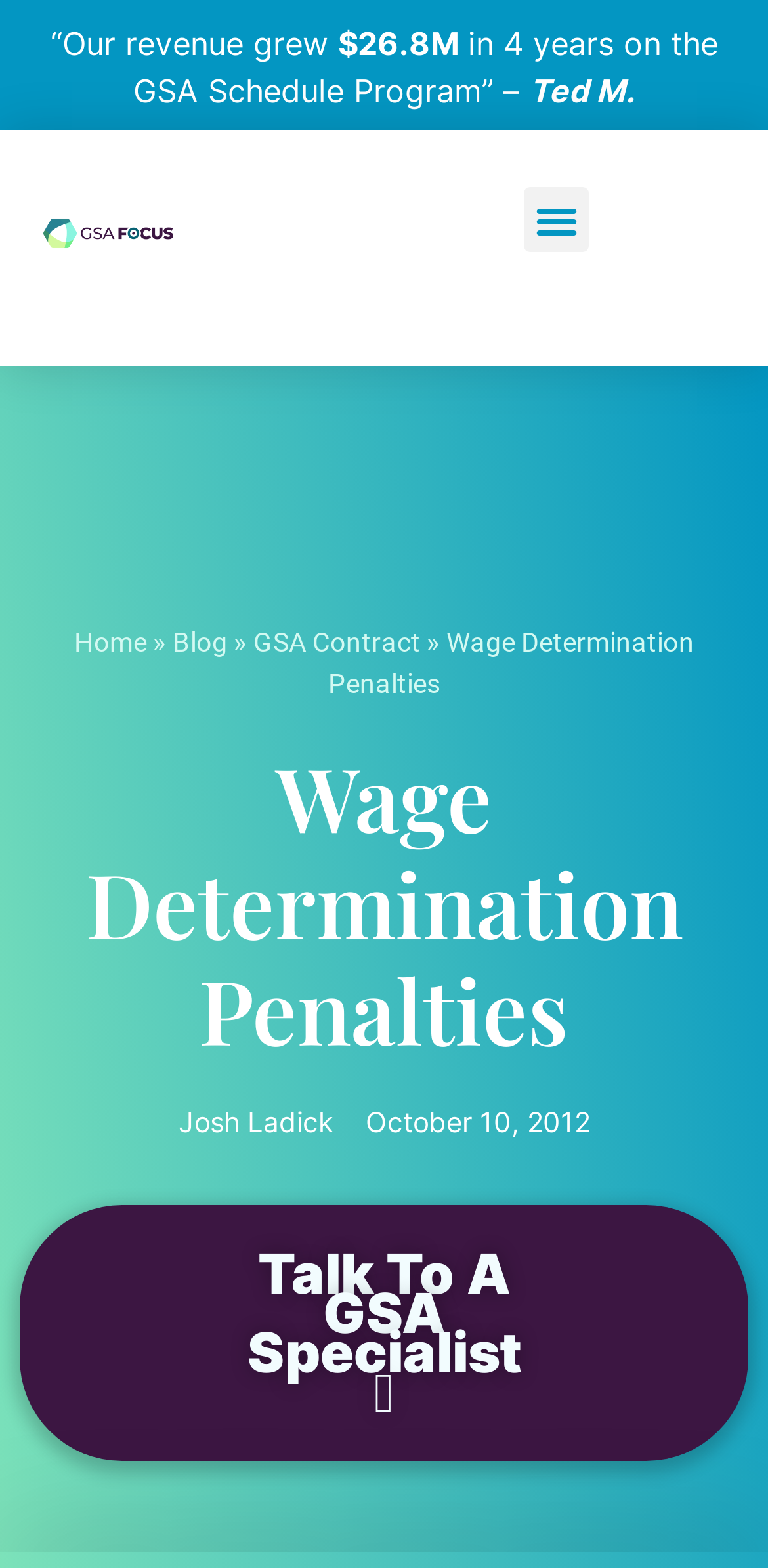Identify the title of the webpage and provide its text content.

Wage Determination Penalties